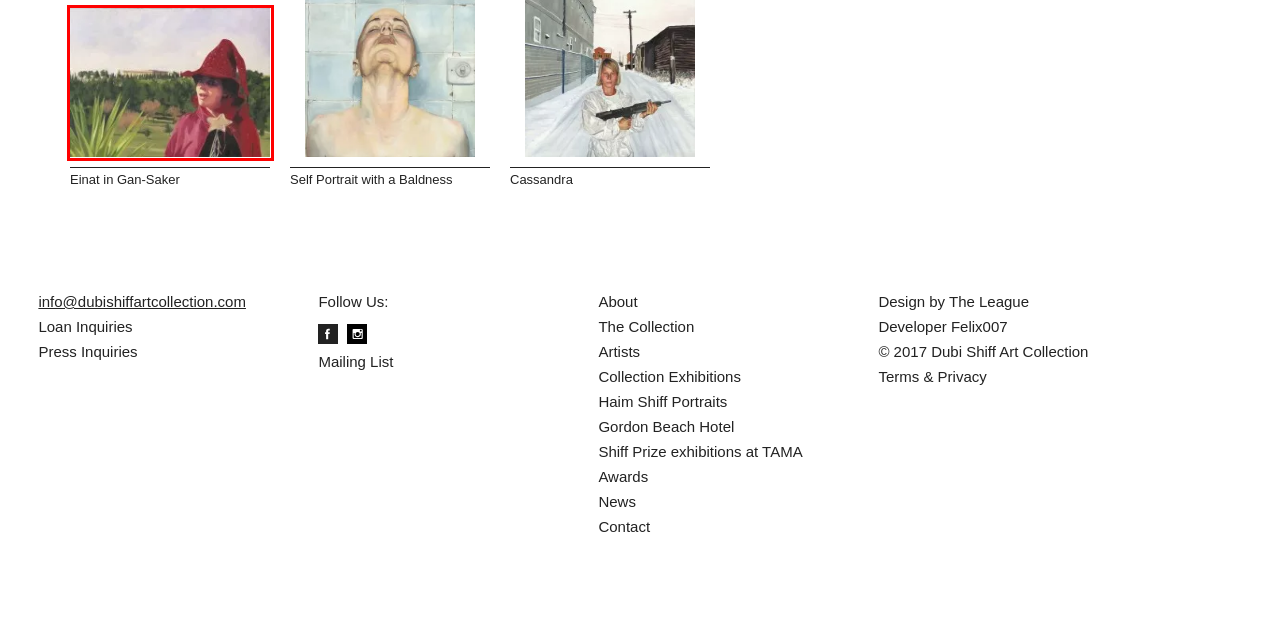Review the screenshot of a webpage that includes a red bounding box. Choose the webpage description that best matches the new webpage displayed after clicking the element within the bounding box. Here are the candidates:
A. www.dubishiffartcollection.com | Dubi Shiff Art Collection | About
B. www.dubishiffartcollection.com | Dubi Shiff Art Collection | Awards
C. felix007.co.il | עיצוב ובניית אתר וורדפרס לעסקים וחברות | אתרי וורדפרס
D. www.dubishiffartcollection.com | Dubi Shiff Art Collection | Gordon Beach Hotel
E. www.dubishiffartcollection.com | Dubi Shiff Art Collection | Einat in Gan-Saker
F. www.dubishiffartcollection.com | Dubi Shiff Art Collection | Shiff Prize exhibitions at TAMA
G. www.dubishiffartcollection.com | Dubi Shiff Art Collection | Cassandra
H. www.dubishiffartcollection.com | Dubi Shiff Art Collection | Haim Shiff Portraits

E